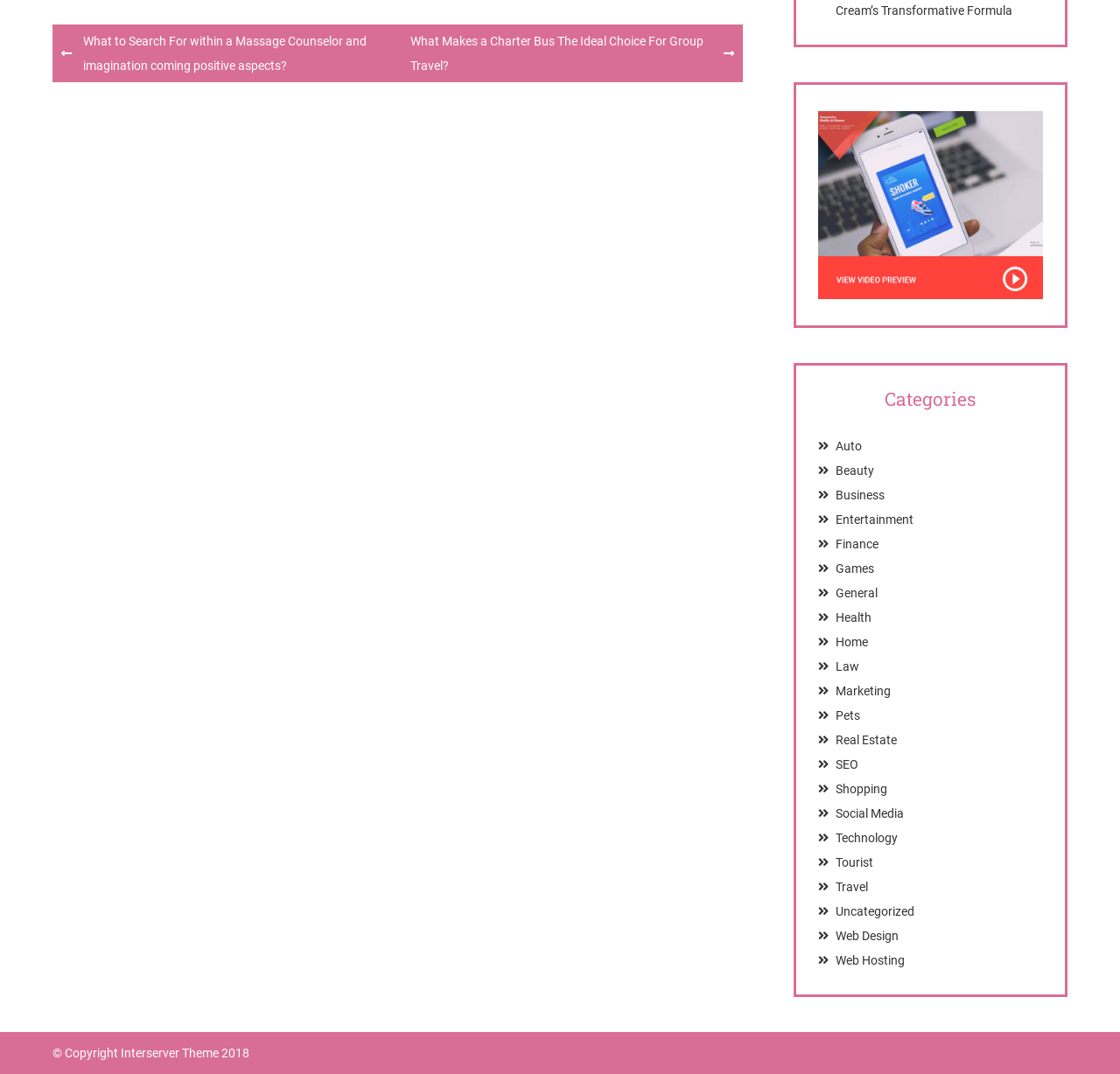Specify the bounding box coordinates for the region that must be clicked to perform the given instruction: "Browse the 'Beauty' category".

[0.746, 0.431, 0.78, 0.444]